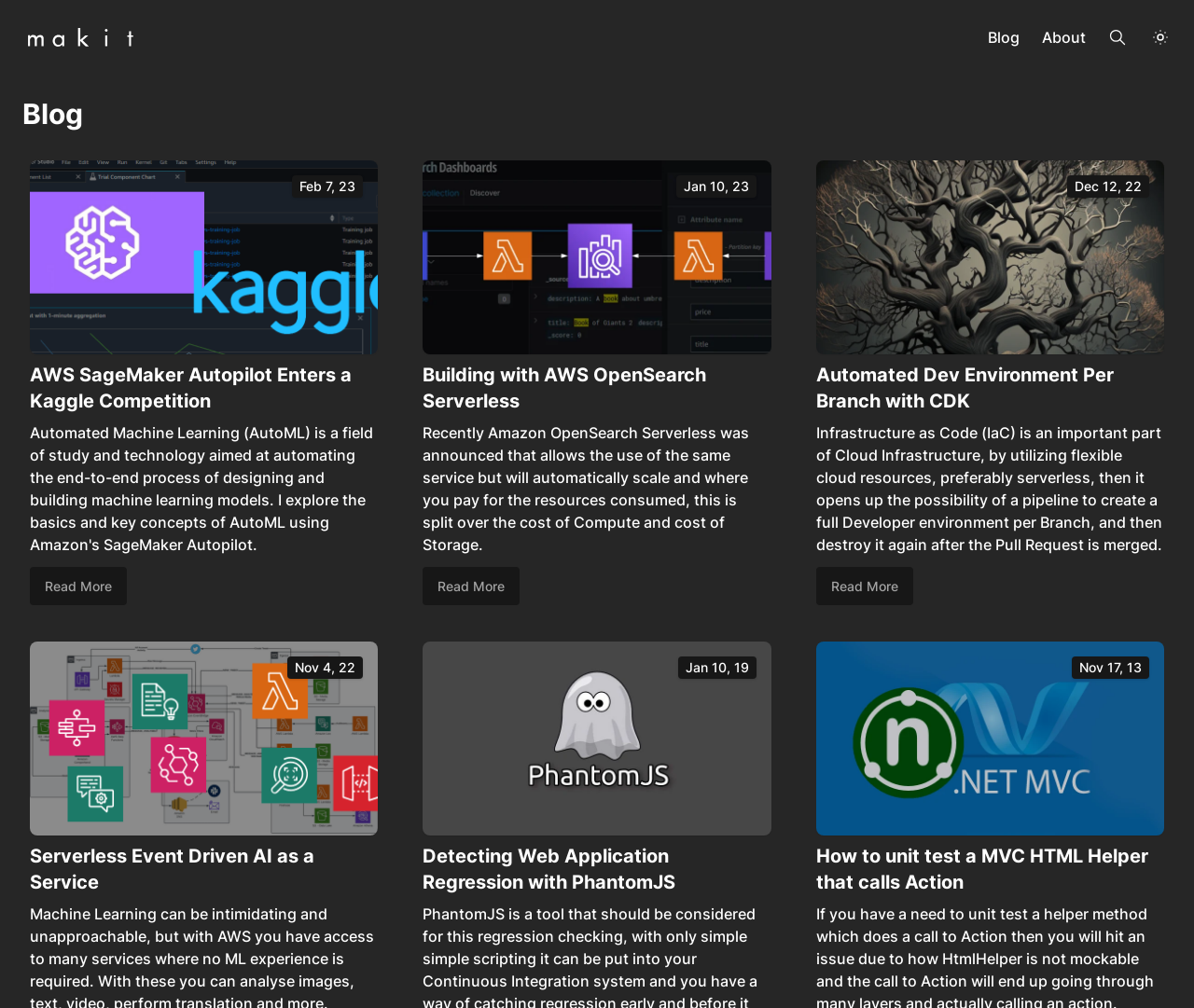What is the title of the blog?
Using the information from the image, provide a comprehensive answer to the question.

The title of the blog can be found in the heading element with the text 'Blog' at the top of the webpage, which is a clear indication of the blog's title.